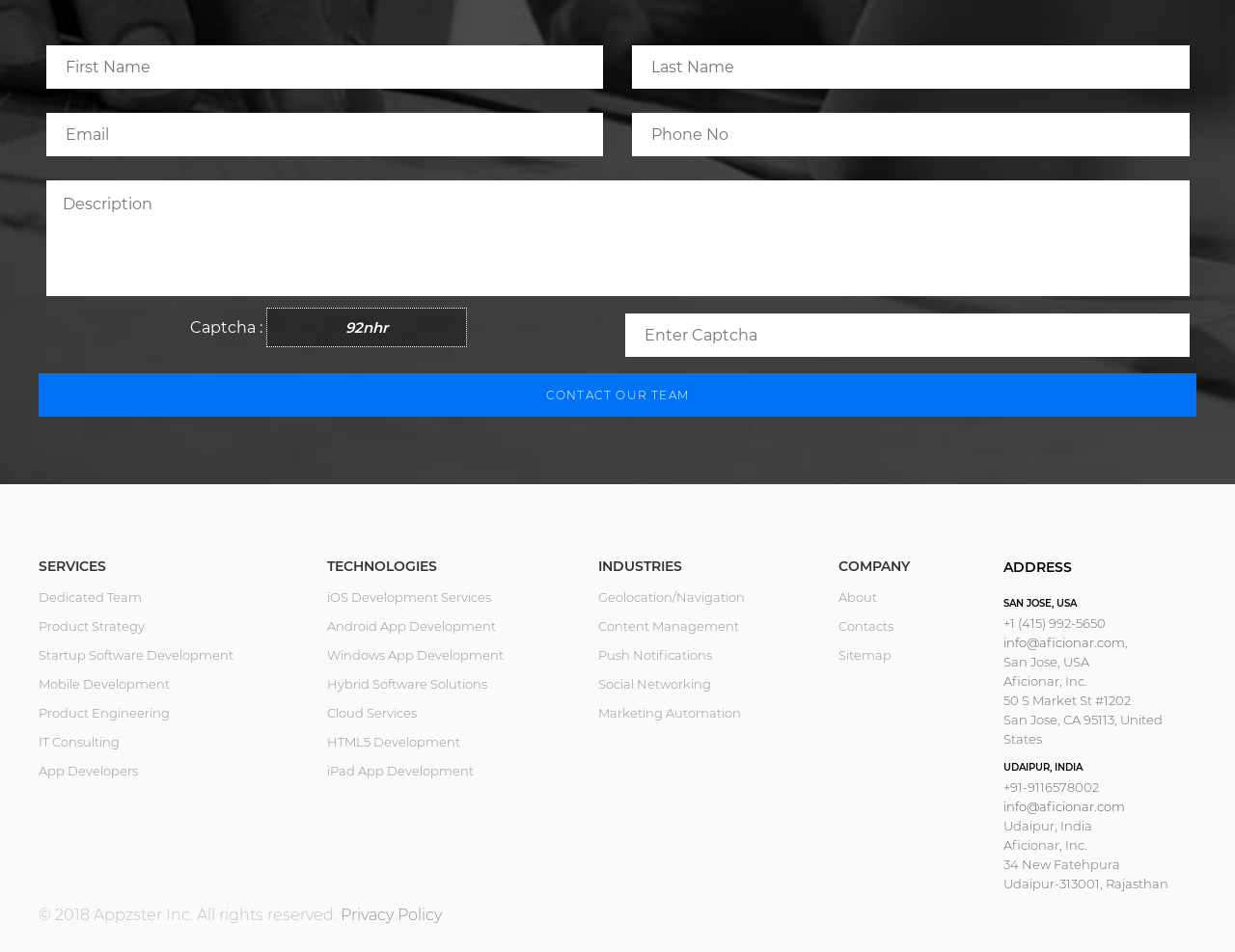Identify the bounding box of the UI element described as follows: "LoadView". Provide the coordinates as four float numbers in the range of 0 to 1 [left, top, right, bottom].

None